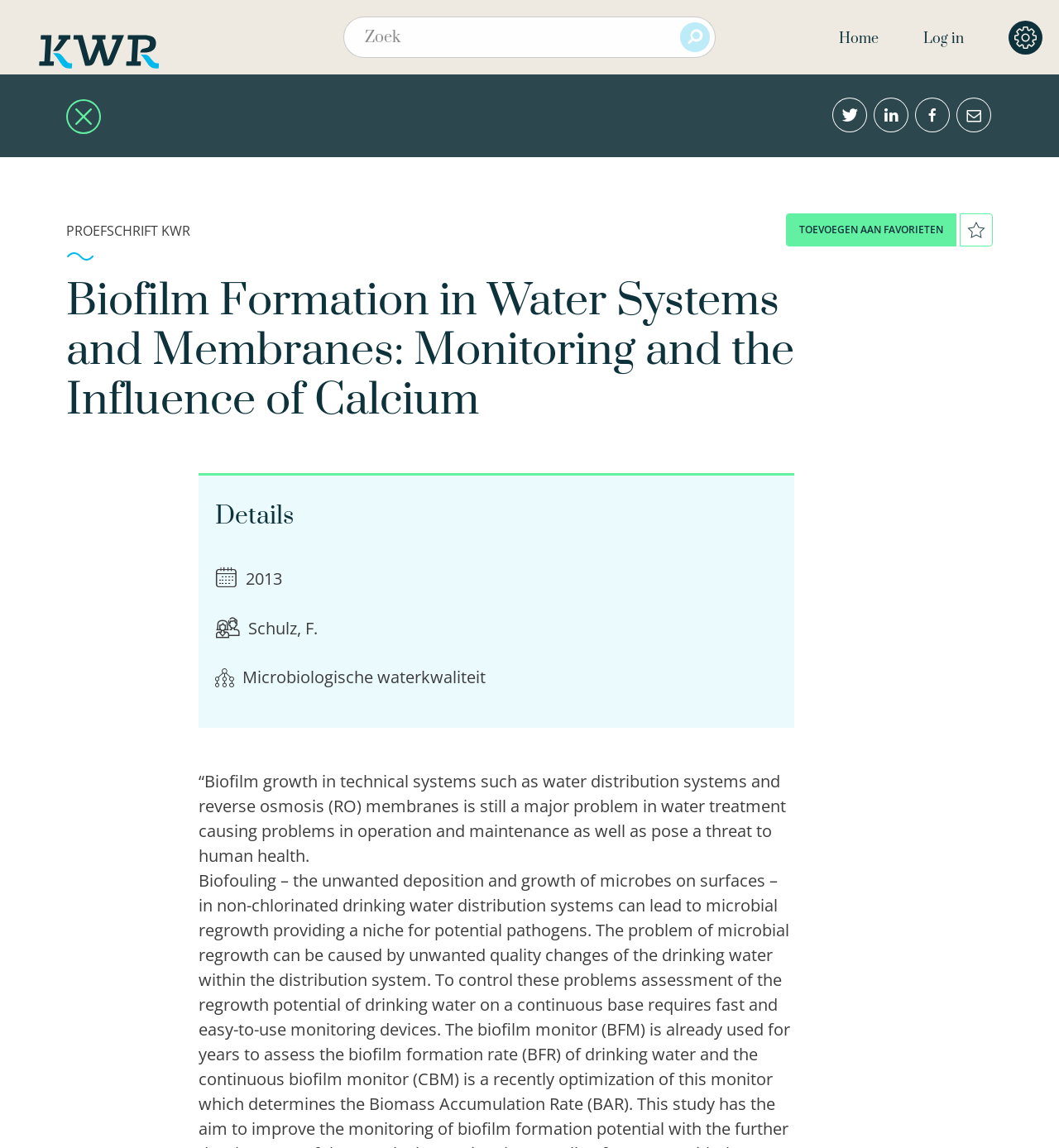Please provide a comprehensive response to the question below by analyzing the image: 
Is the search button enabled?

I found the search button by looking at the top section of the webpage, where I found a button with a magnifying glass icon. The button is disabled, indicated by the 'disabled: True' property.